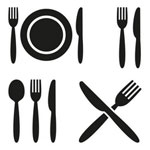What is the context of the webpage that this image supports?
Please give a detailed and elaborate explanation in response to the question.

The caption explains that the image complements the overall theme of the webpage, which discusses catering options and services available in the Houghton Regis area, indicating that the context of the webpage is related to catering services in that specific location.